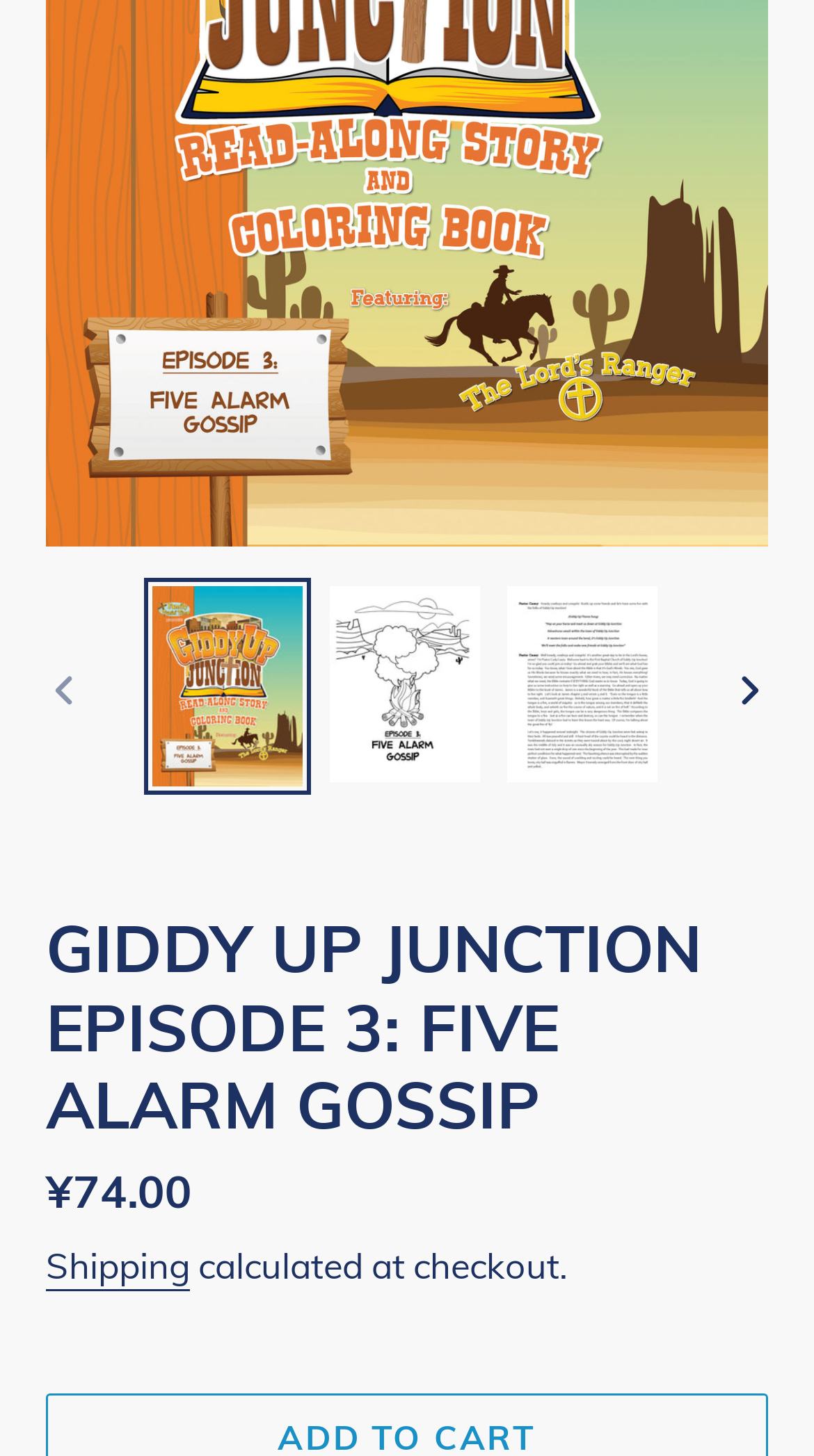Based on the element description aria-describedby="a11y-external-message", identify the bounding box coordinates for the UI element. The coordinates should be in the format (top-left x, top-left y, bottom-right x, bottom-right y) and within the 0 to 1 range.

[0.396, 0.397, 0.601, 0.542]